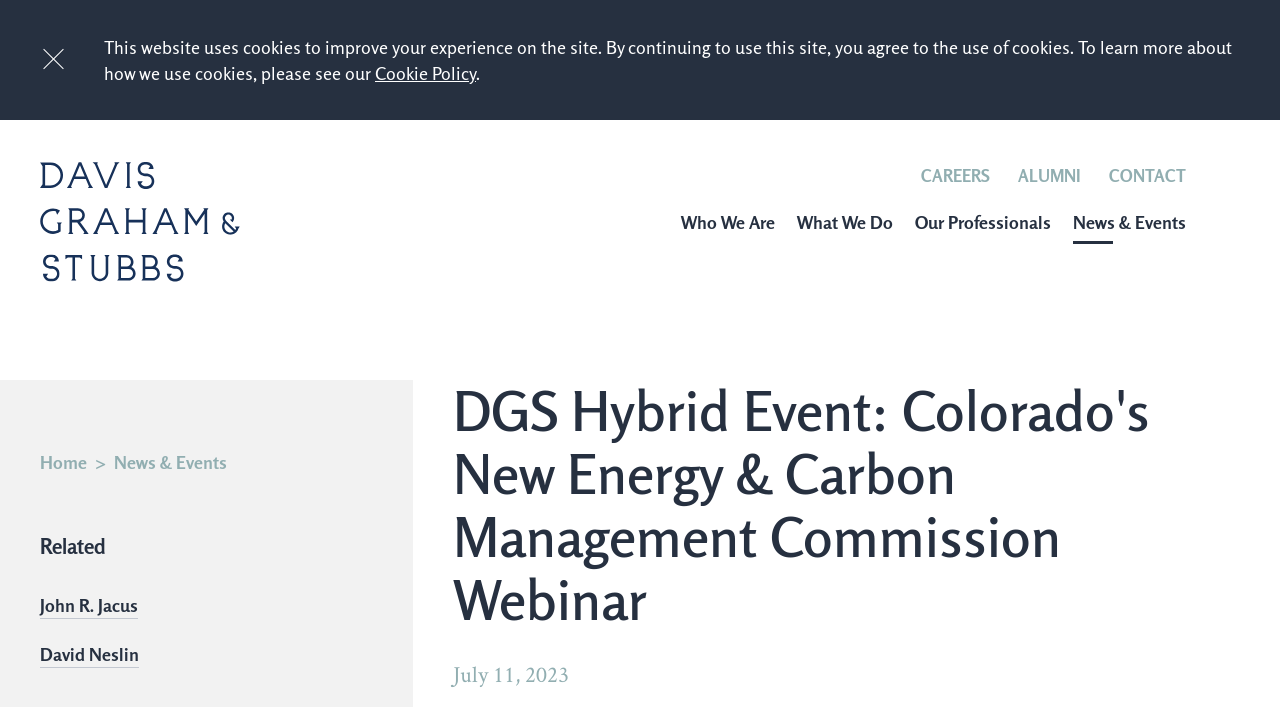Reply to the question with a brief word or phrase: When is the hybrid event taking place?

July 11, 2023